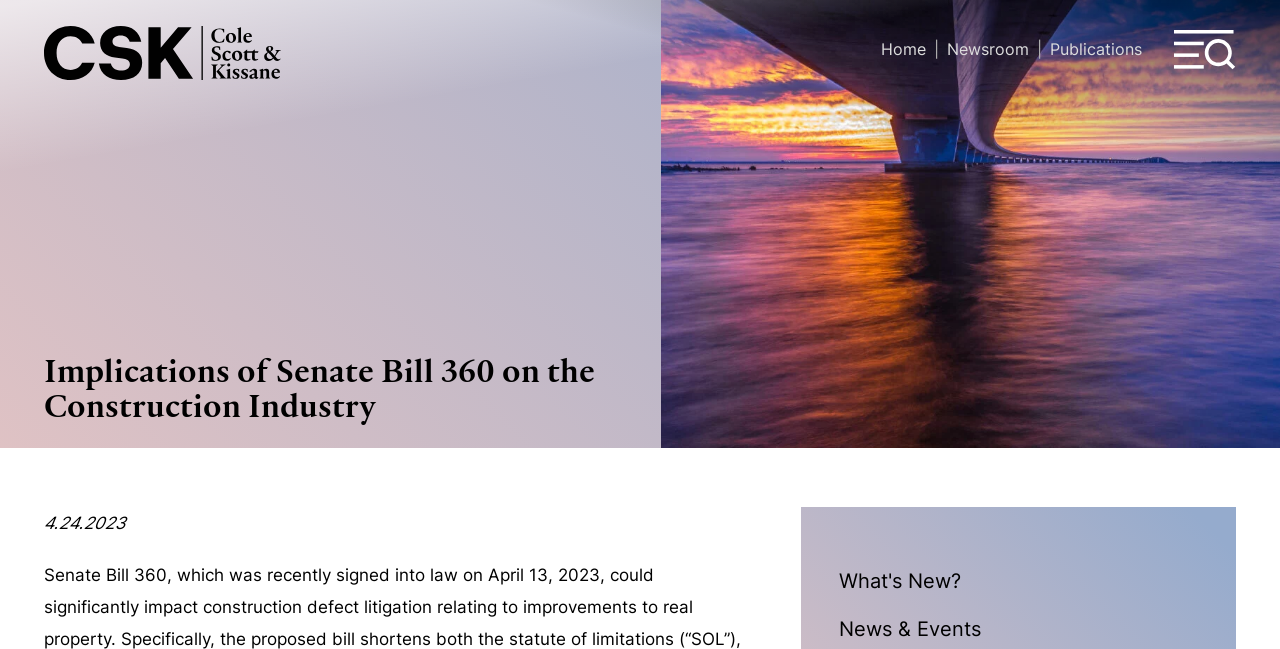Please provide the bounding box coordinates for the element that needs to be clicked to perform the instruction: "Contact us". The coordinates must consist of four float numbers between 0 and 1, formatted as [left, top, right, bottom].

None